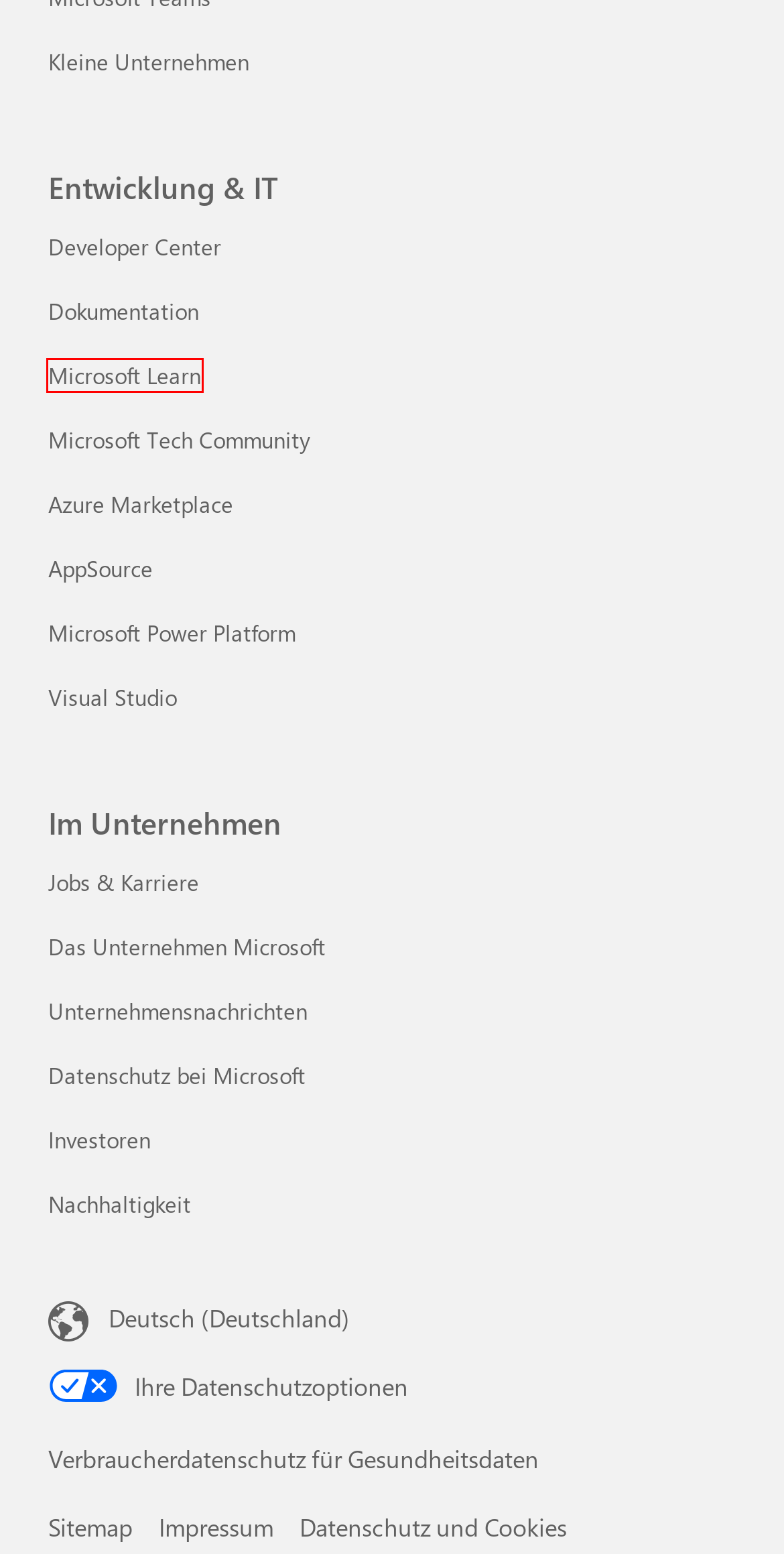Analyze the screenshot of a webpage featuring a red rectangle around an element. Pick the description that best fits the new webpage after interacting with the element inside the red bounding box. Here are the candidates:
A. Visual Studio: IDE and Code Editor for Software Developers and Teams
B. Microsoft Learn：培养开拓职业生涯新机遇的技能
C. Washington Consumer Health Data Privacy Policy
D. 技术文档 | Microsoft Learn
E. Home - Microsoft Community Hub
F. Microsoft Investor Relations - Home Page
G. KI-gesteuerte Low-Code-Tools | Microsoft Power Platform
H. Contact Us - Microsoft Support

B